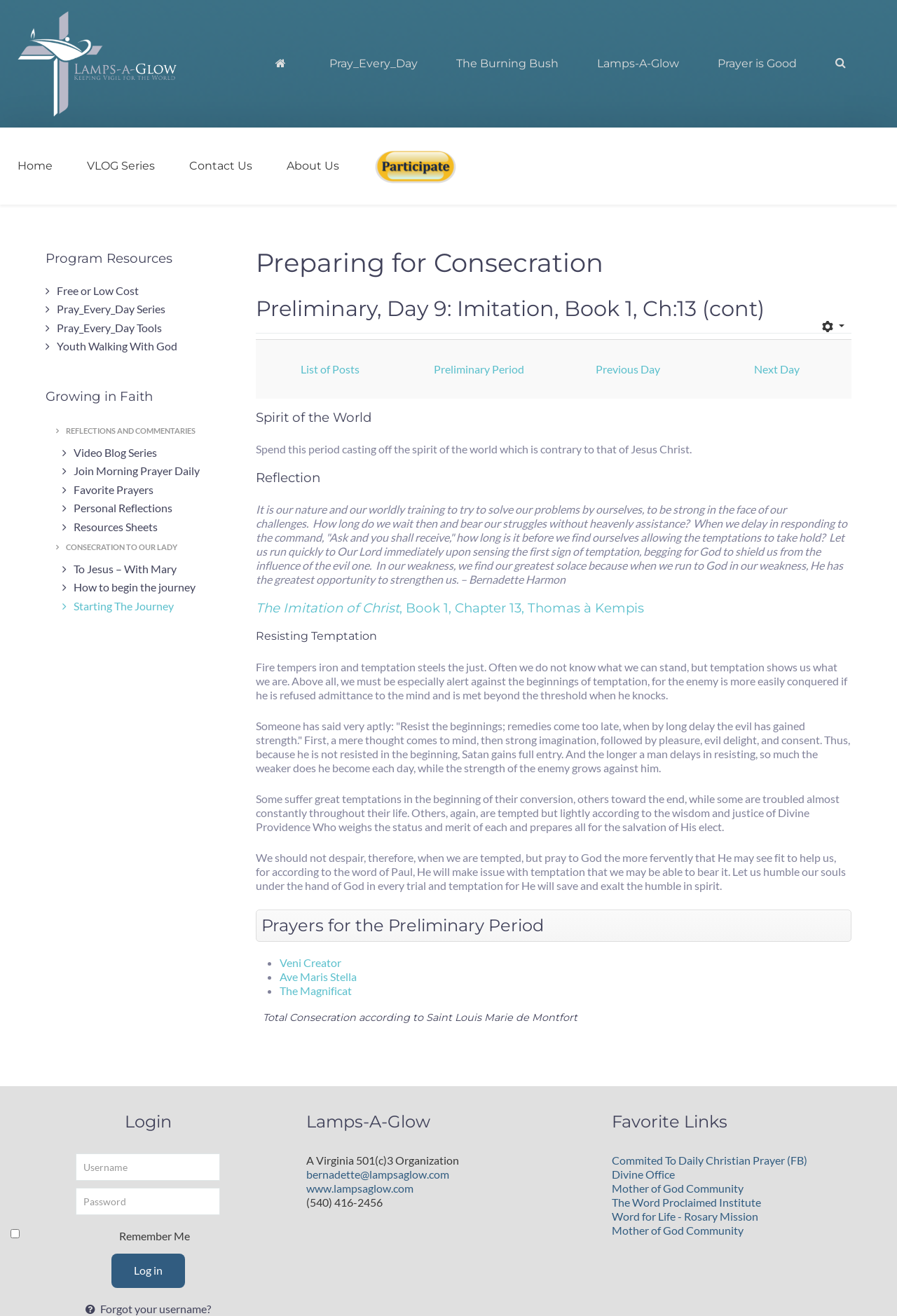What is the title of the book being discussed in the 'Reflection' section?
From the image, provide a succinct answer in one word or a short phrase.

The Imitation of Christ